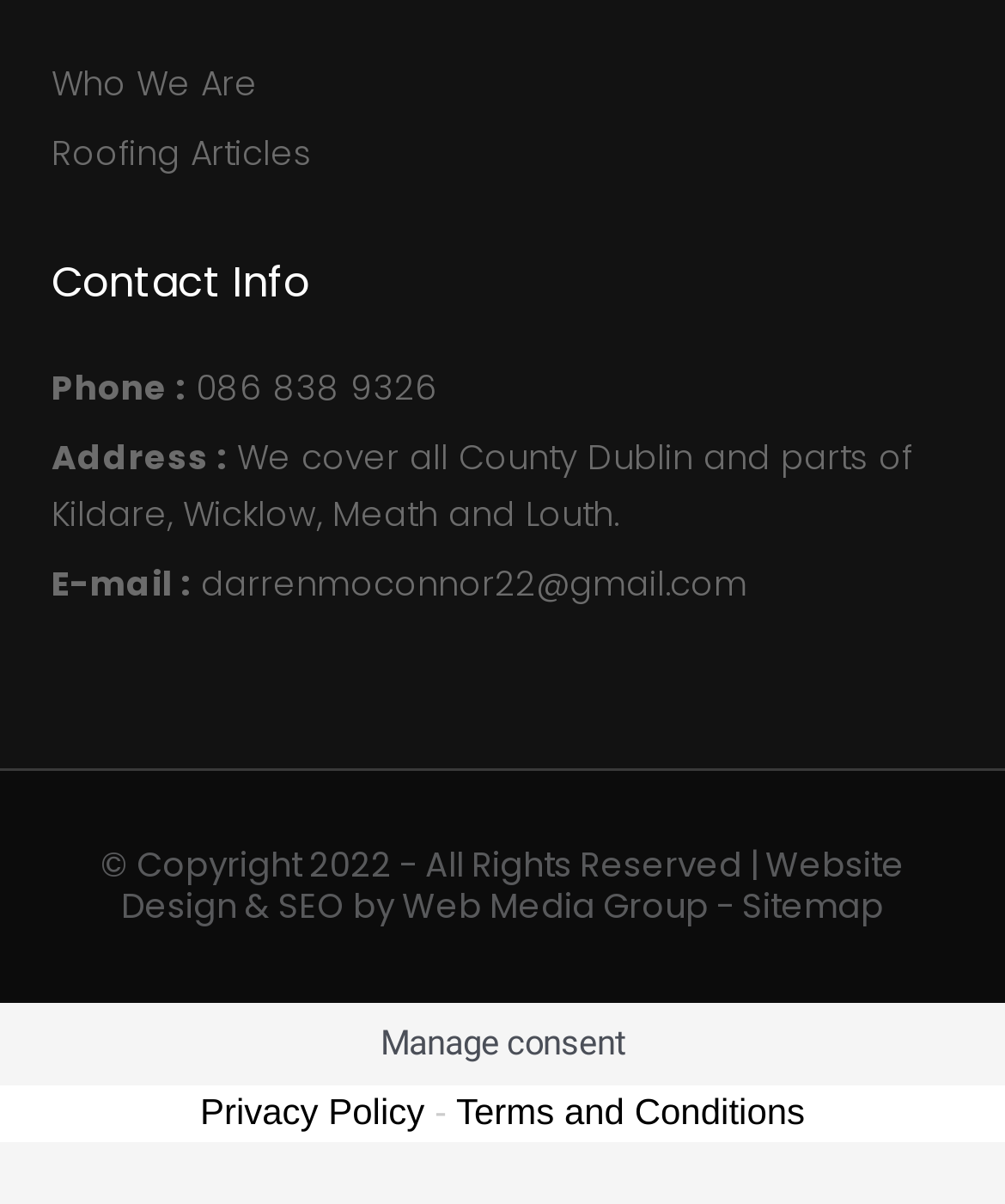What is the purpose of the 'Manage consent' button?
Answer the question with as much detail as you can, using the image as a reference.

I found the 'Manage consent' button at the bottom section of the webpage, and based on its text, I assume it is used to manage consent for something, possibly related to privacy or cookies.